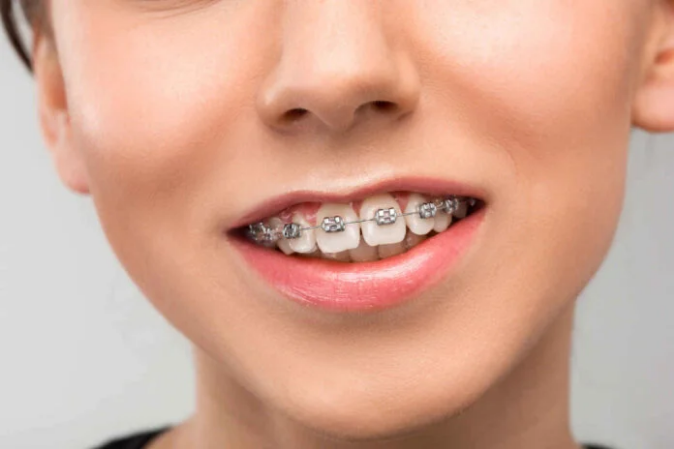What is the primary purpose of the subject's orthodontic treatment?
Based on the visual information, provide a detailed and comprehensive answer.

The caption highlights the importance of bite correction and orthodontics in achieving a healthy and attractive smile, implying that the subject's treatment is primarily focused on addressing bite issues.